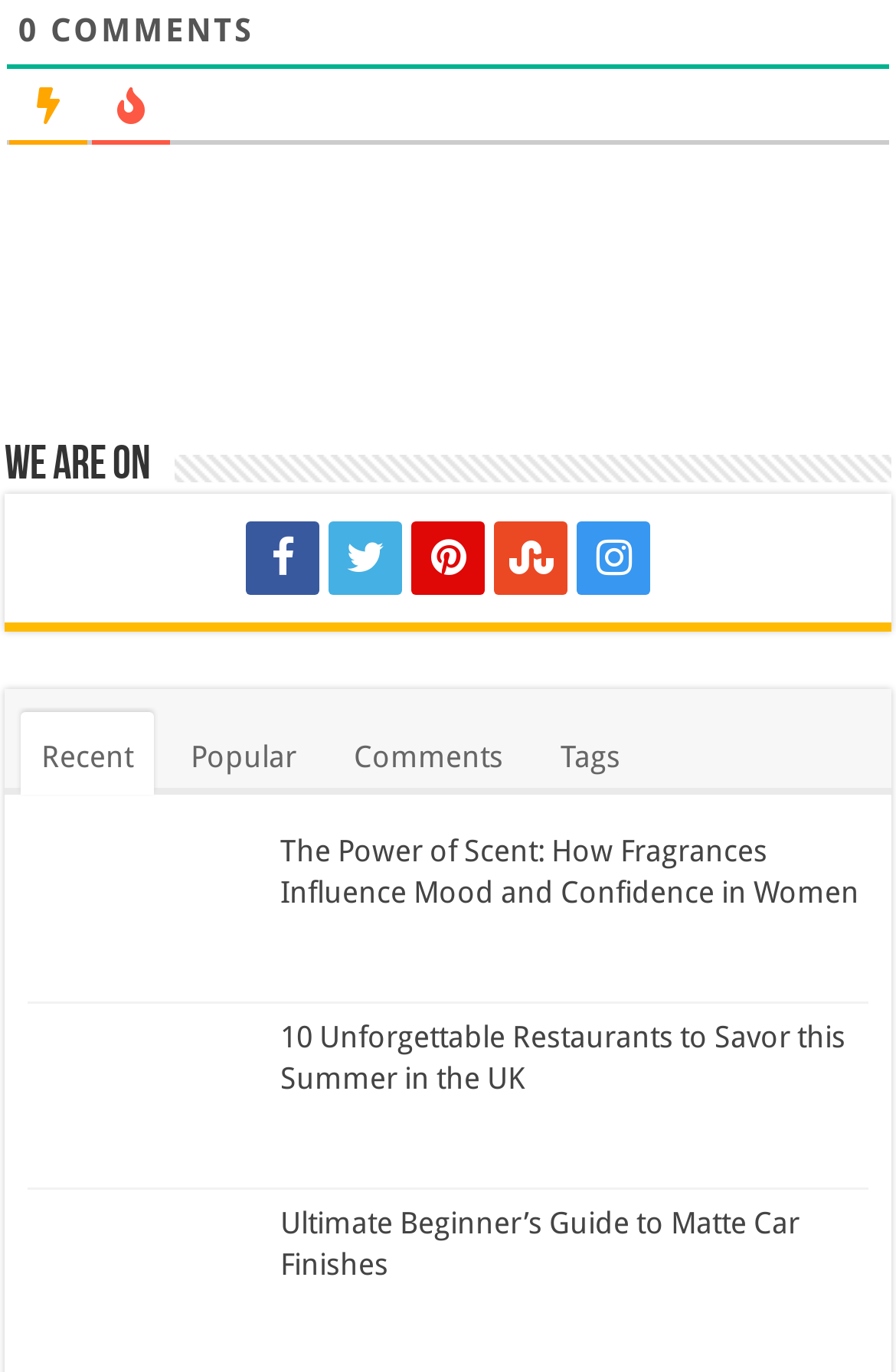Please give the bounding box coordinates of the area that should be clicked to fulfill the following instruction: "Explore popular posts". The coordinates should be in the format of four float numbers from 0 to 1, i.e., [left, top, right, bottom].

[0.19, 0.519, 0.354, 0.579]